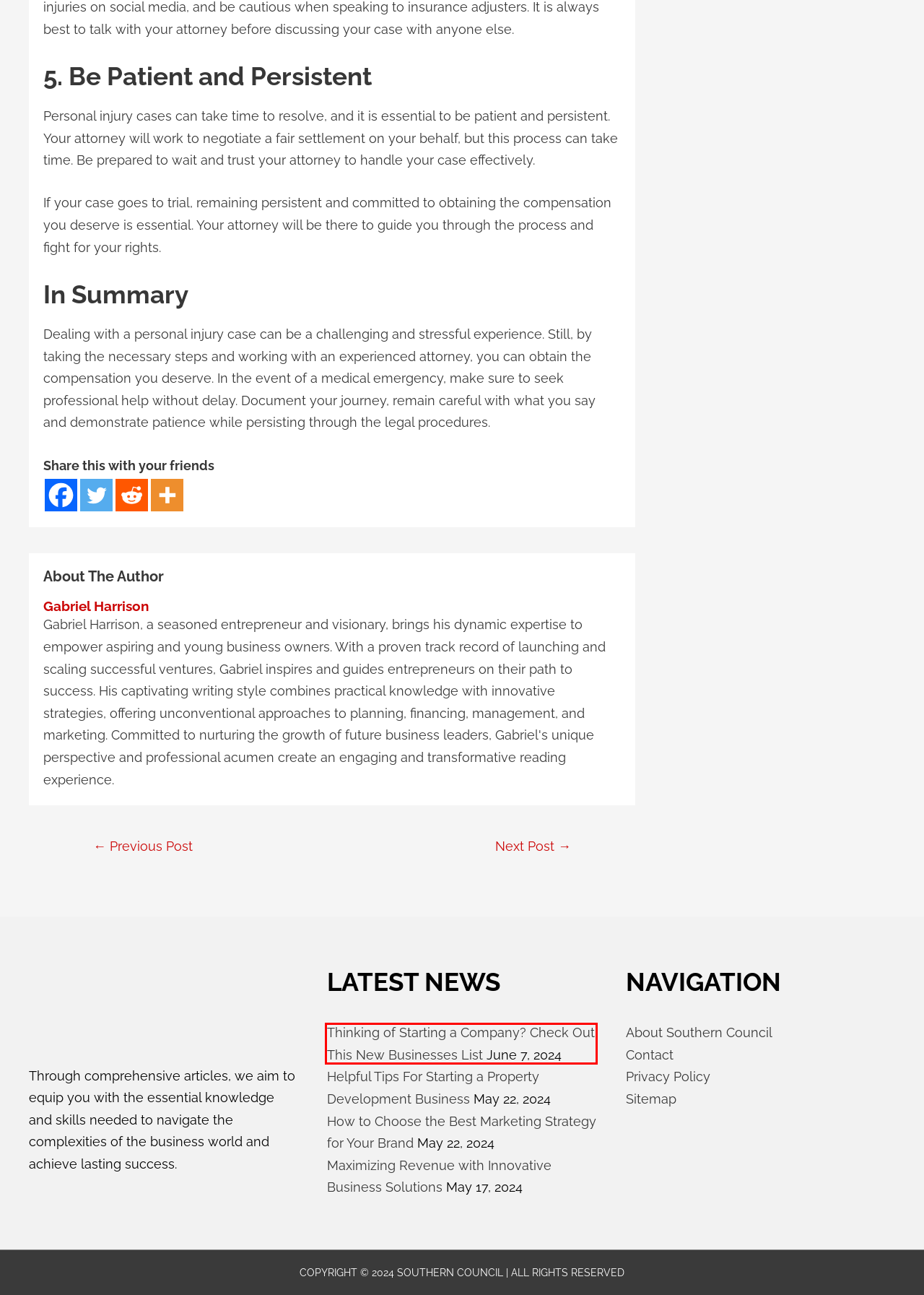You are provided with a screenshot of a webpage that has a red bounding box highlighting a UI element. Choose the most accurate webpage description that matches the new webpage after clicking the highlighted element. Here are your choices:
A. How to Choose the Best Marketing Strategy for Your Brand - Southern Council
B. Thinking of Starting a Company? Check Out This New Businesses List - Southern Council
C. Maximizing Revenue with Innovative Business Solutions - Southern Council
D. Home Archives - Southern Council
E. Uncategorized Archives - Southern Council
F. Manufacturing Archives - Southern Council
G. How To Make Your Product Shine in the Market - Southern Council
H. A Guide on the Tips for Automotive Buy-and-Sell Business - Southern Council

B